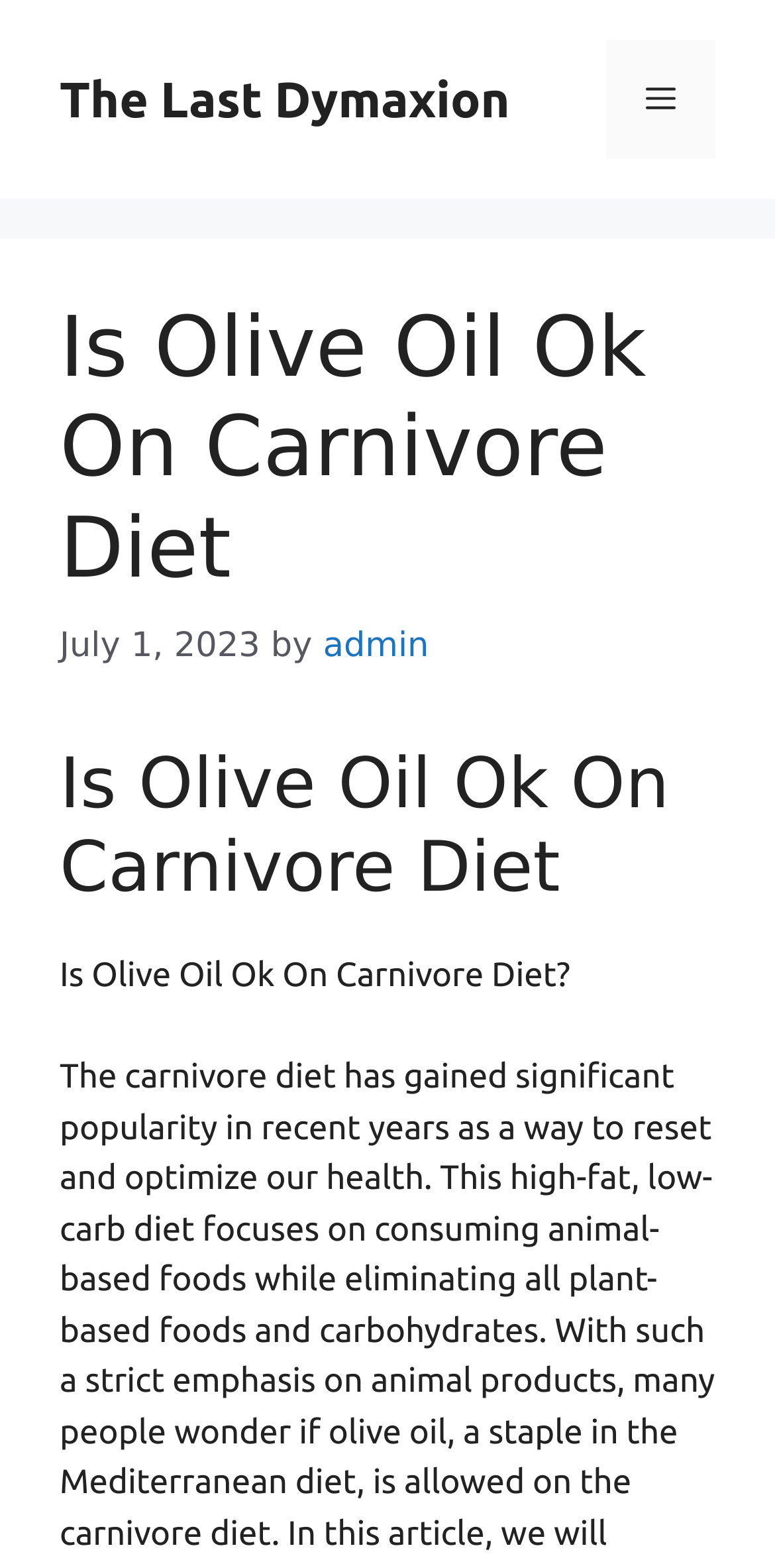Identify and provide the bounding box for the element described by: "admin".

[0.417, 0.399, 0.553, 0.424]